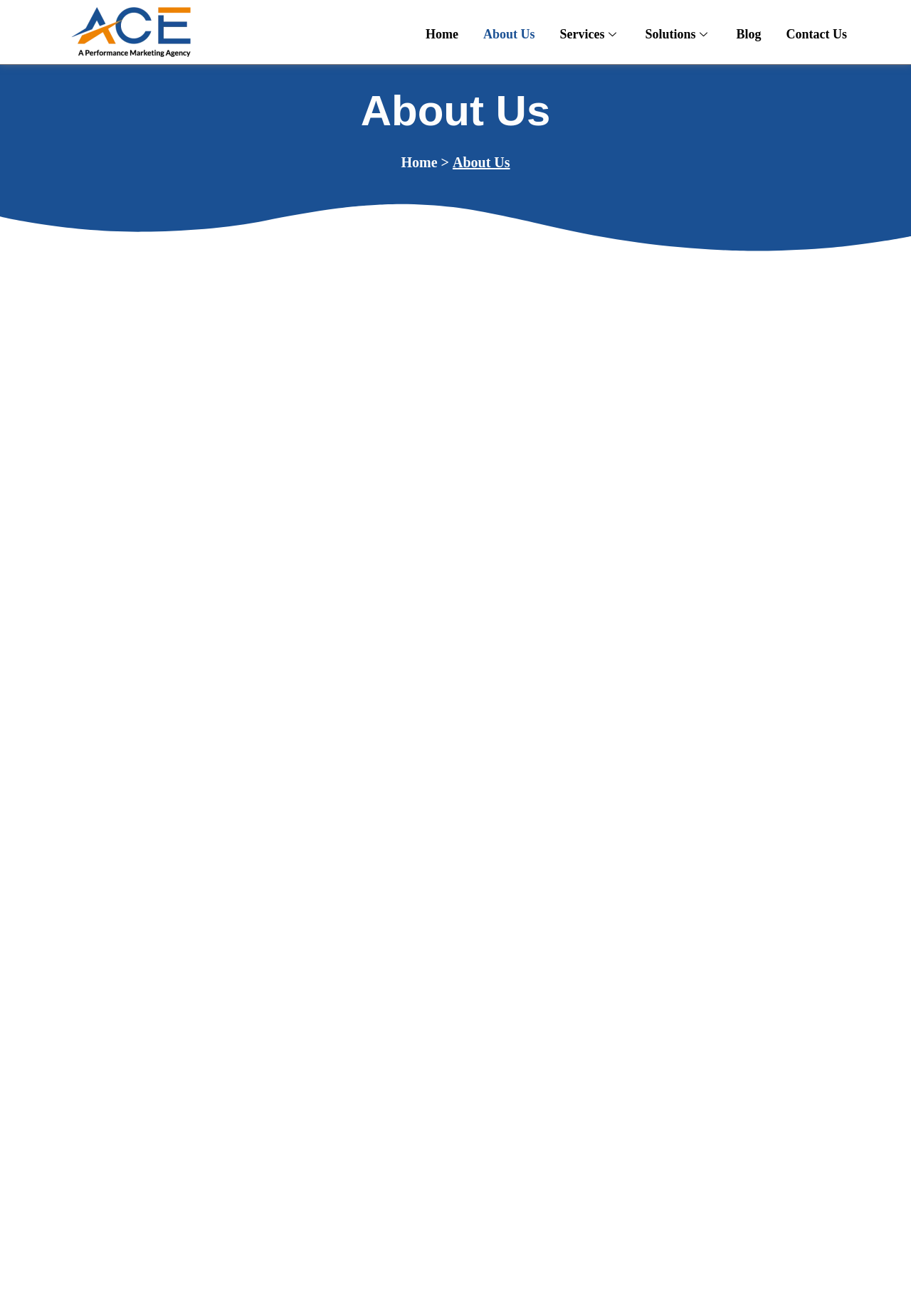Determine the bounding box coordinates of the clickable region to follow the instruction: "Contact Us".

[0.851, 0.003, 0.941, 0.049]